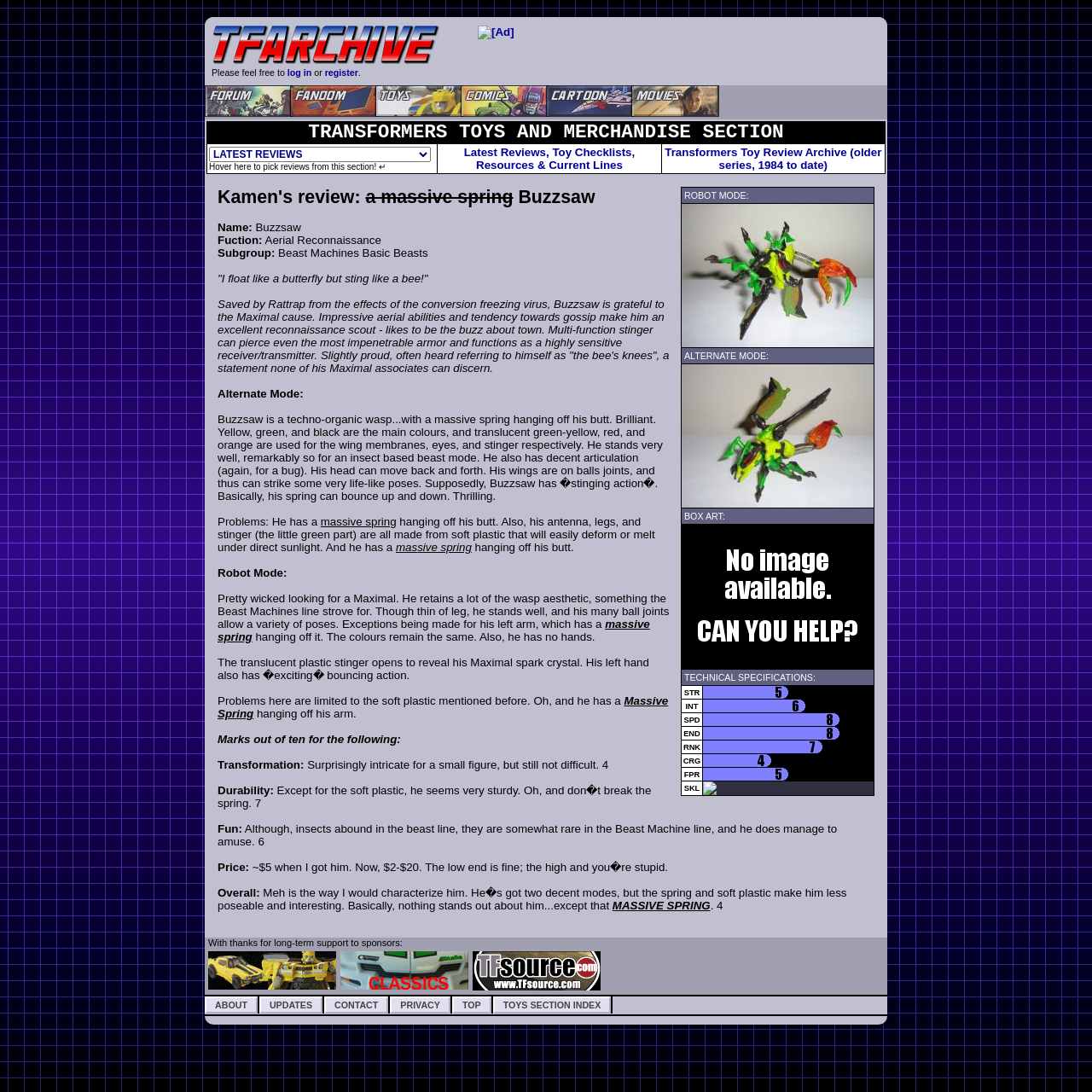Answer briefly with one word or phrase:
What is the name of the fan site?

The Transformers Archive